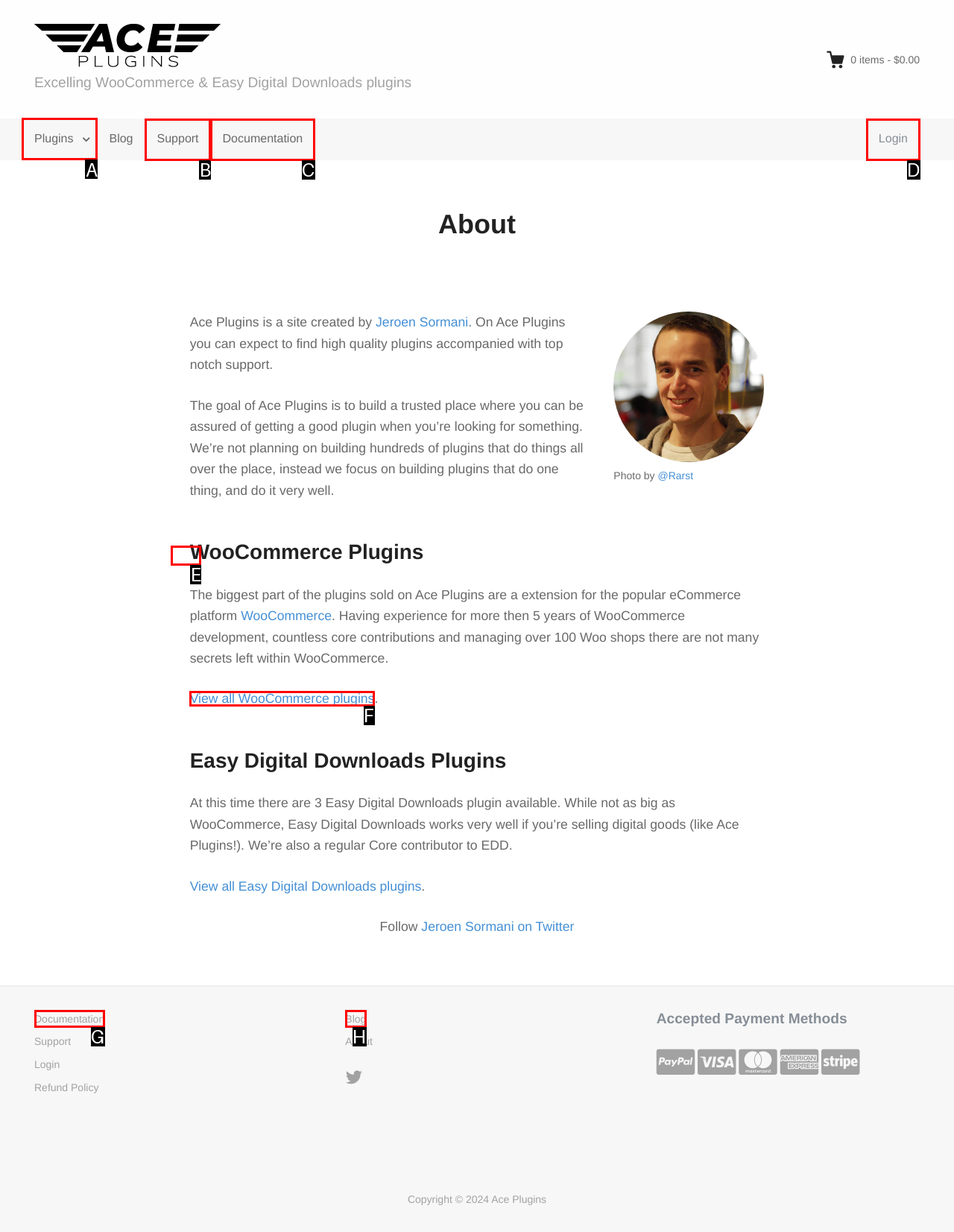Determine which HTML element to click on in order to complete the action: Click on the 'Plugins' link.
Reply with the letter of the selected option.

A